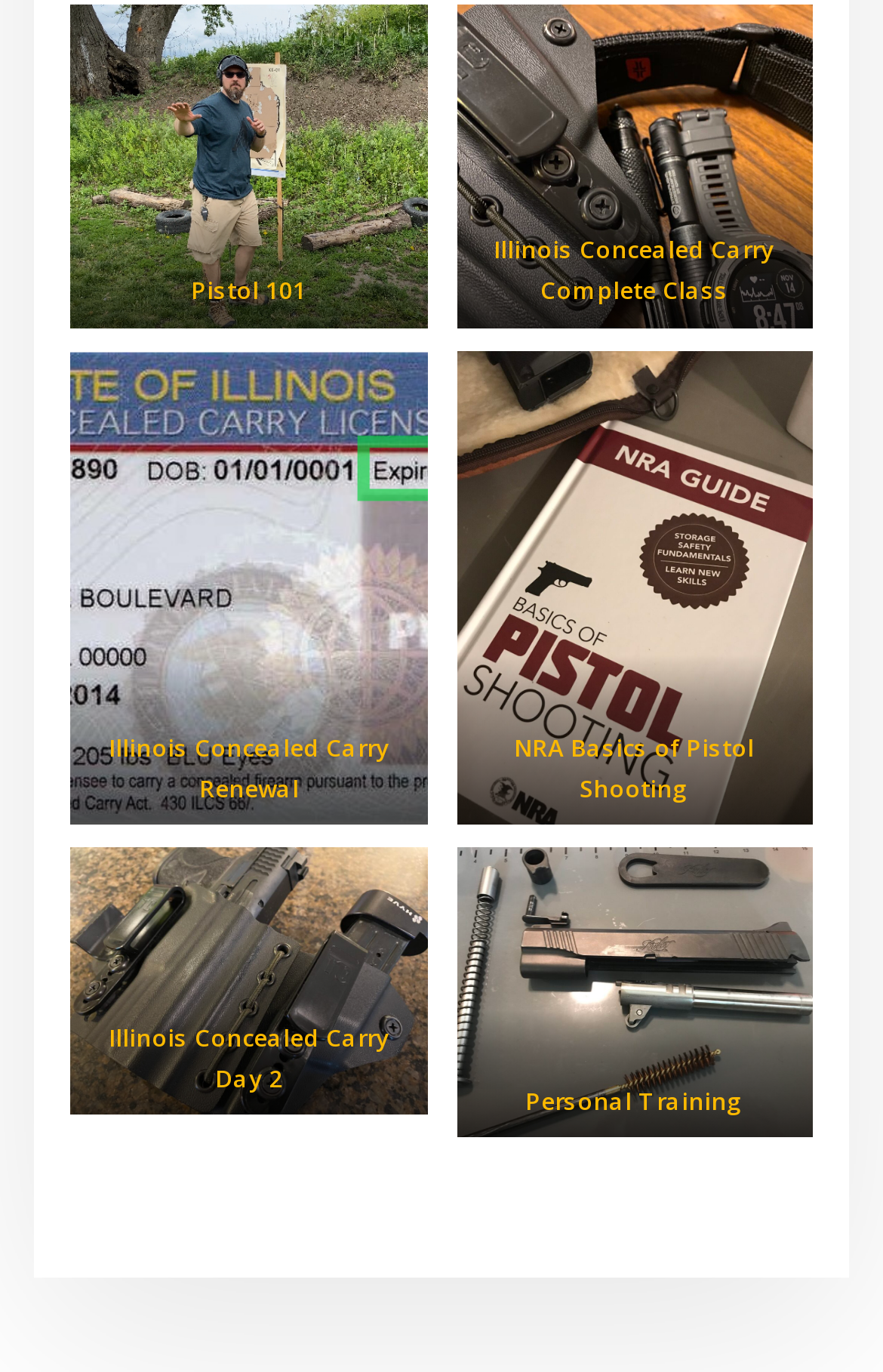What is the topic of the third figure?
Refer to the image and provide a concise answer in one word or phrase.

Illinois Concealed Carry Renewal